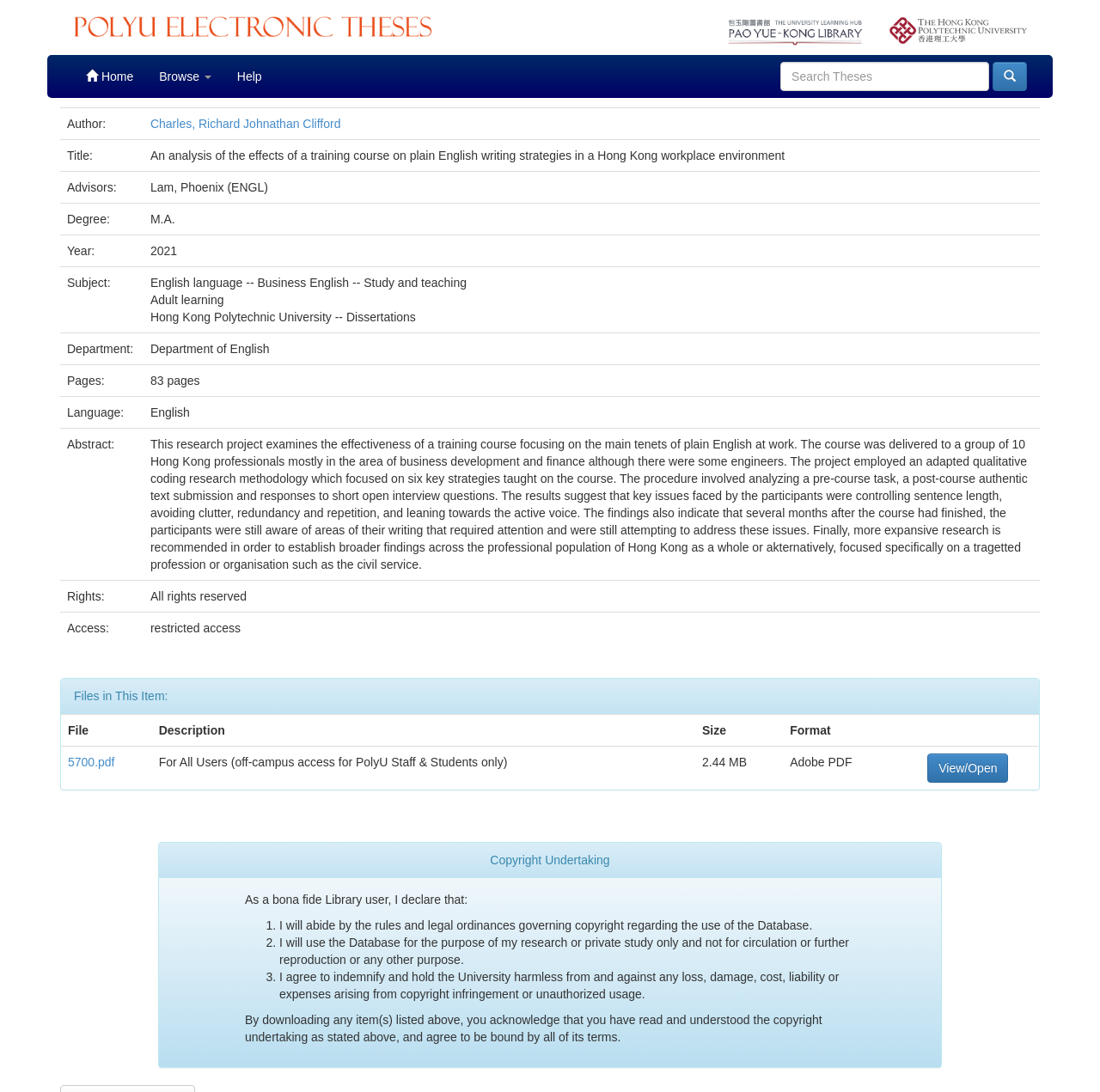Describe all the visual and textual components of the webpage comprehensively.

This webpage is about a thesis titled "An analysis of the effects of a training course on plain English writing strategies in a Hong Kong workplace environment" by Charles, Richard Johnathan Clifford. At the top of the page, there are three links with accompanying images, followed by a navigation menu with links to "Home", "Browse", and "Help". 

Below the navigation menu, there is a search box with a button to the right. To the left of the search box, there is a table with information about the thesis, including the author, title, advisors, degree, year, subject, department, pages, language, abstract, rights, and access. The abstract provides a summary of the research project, which examines the effectiveness of a training course on plain English writing strategies in a Hong Kong workplace environment.

Further down the page, there is a section titled "Files in This Item" with a table listing a single file, "5700.pdf", along with its description, size, format, and a link to view or open the file.

At the bottom of the page, there is a copyright undertaking section with a statement and three points that users must agree to, including abiding by copyright rules, using the database for research or private study only, and indemnifying the university from any loss or damage arising from copyright infringement. Below this, there is a statement acknowledging that by downloading any items, users have read and understood the copyright undertaking and agree to be bound by its terms.